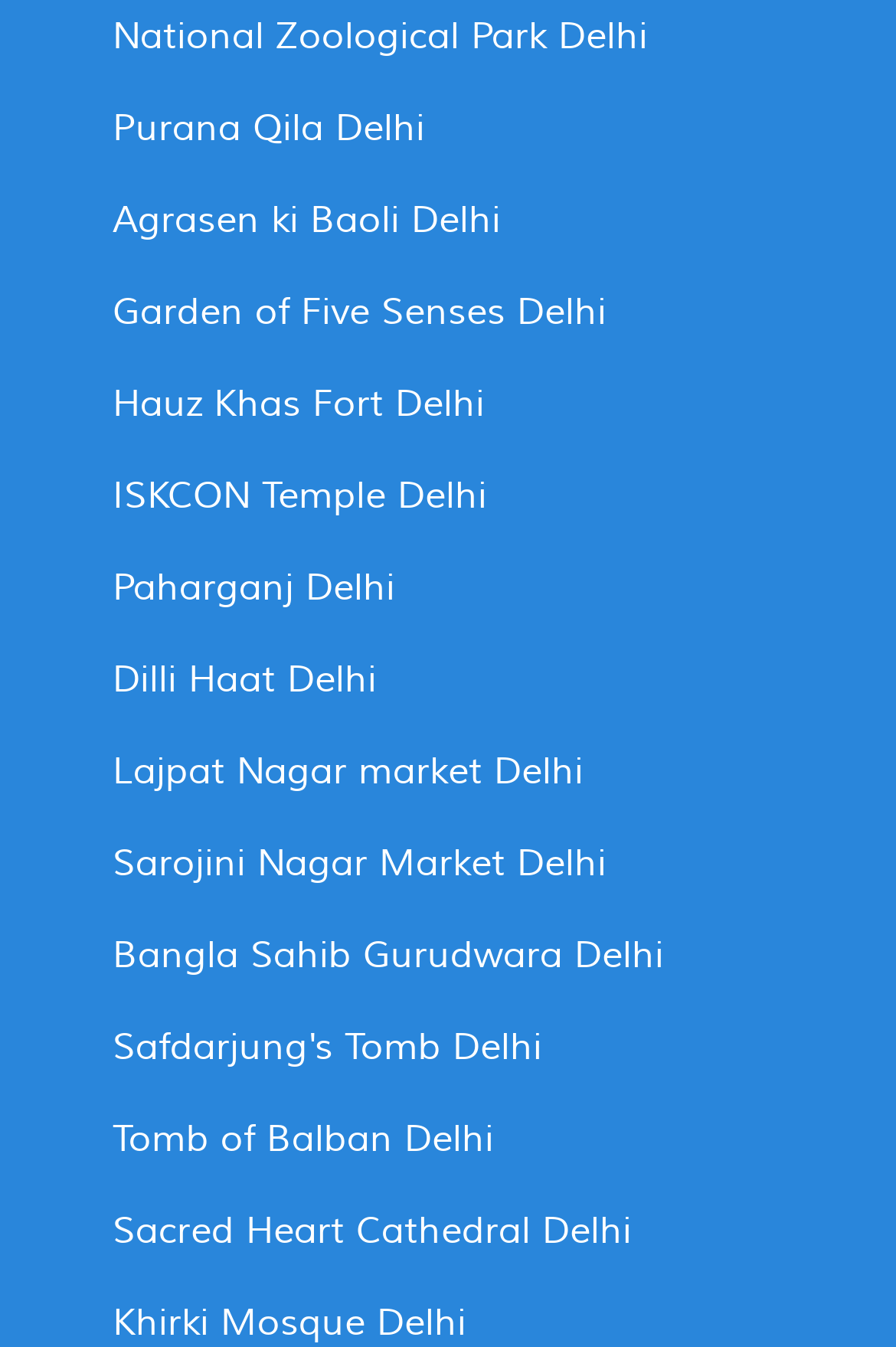Please give a one-word or short phrase response to the following question: 
How many links are there on the webpage?

20